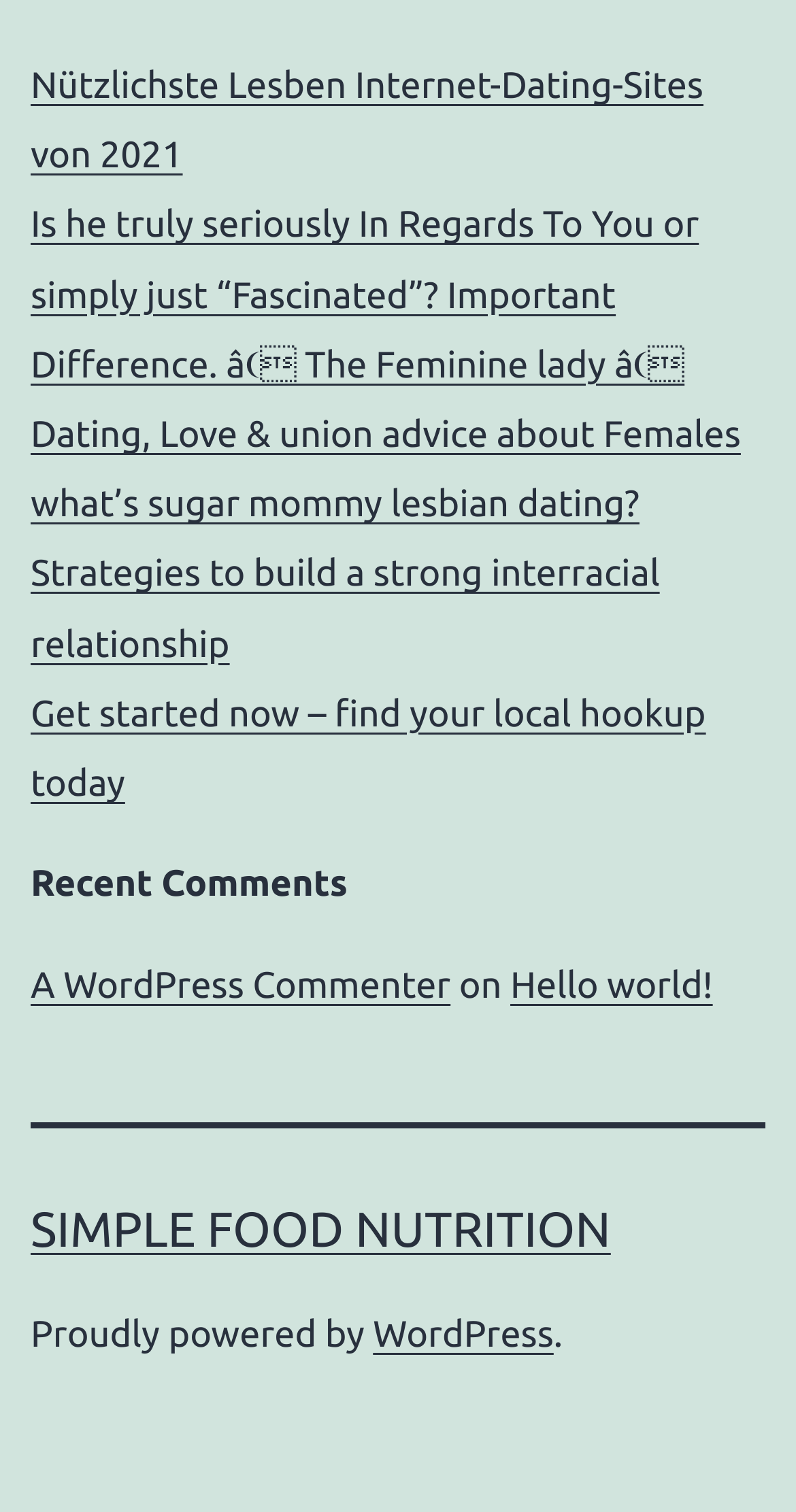Locate the bounding box coordinates of the area that needs to be clicked to fulfill the following instruction: "Check 'Recent Comments'". The coordinates should be in the format of four float numbers between 0 and 1, namely [left, top, right, bottom].

[0.038, 0.568, 0.962, 0.602]